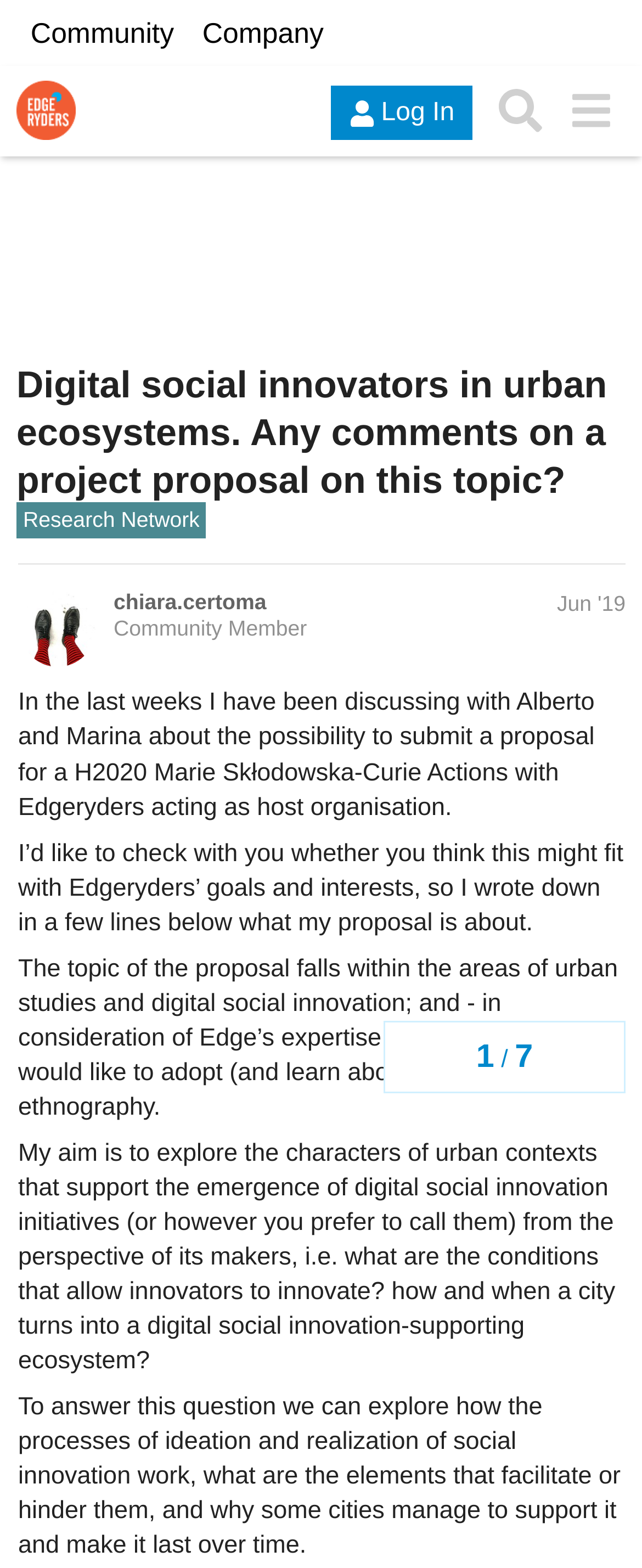Provide a comprehensive description of the webpage.

The webpage appears to be a discussion forum or research network platform, with a focus on digital social innovation in urban ecosystems. At the top of the page, there are three horizontal sections: a navigation menu with options like "Community" and "Company", a header section with a logo and links to "Edgeryders" and "Log In", and a search bar with a menu button.

Below the header section, there is a prominent heading that reads "Digital social innovators in urban ecosystems. Any comments on a project proposal on this topic?" This heading is followed by a link to "Research Network" and a brief description of the network.

The main content of the page is a discussion thread, with a topic progress navigation section on the right-hand side. The thread starts with a post from a user named "chiara.certoma", who has been discussing a project proposal with Alberto and Marina. The post is divided into several paragraphs, which outline the proposal's focus on urban studies and digital social innovation, and the methodology of web-based ethnography. The proposal aims to explore the conditions that support digital social innovation initiatives in urban contexts.

There are no images on the page, apart from the Edgeryders logo in the header section. The overall layout is organized, with clear headings and concise text.